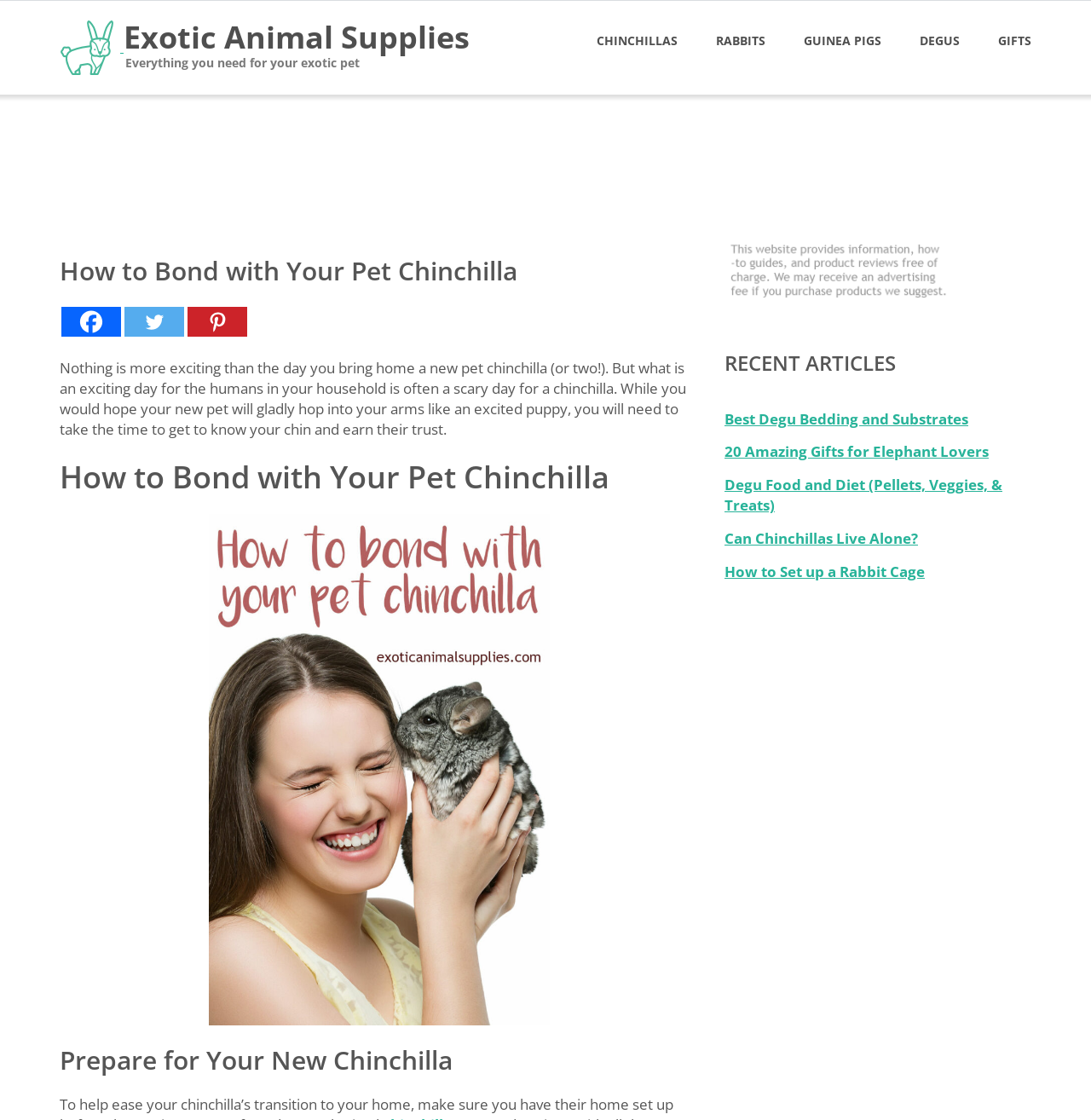Locate the UI element described by LUX BOOTH in the provided webpage screenshot. Return the bounding box coordinates in the format (top-left x, top-left y, bottom-right x, bottom-right y), ensuring all values are between 0 and 1.

None